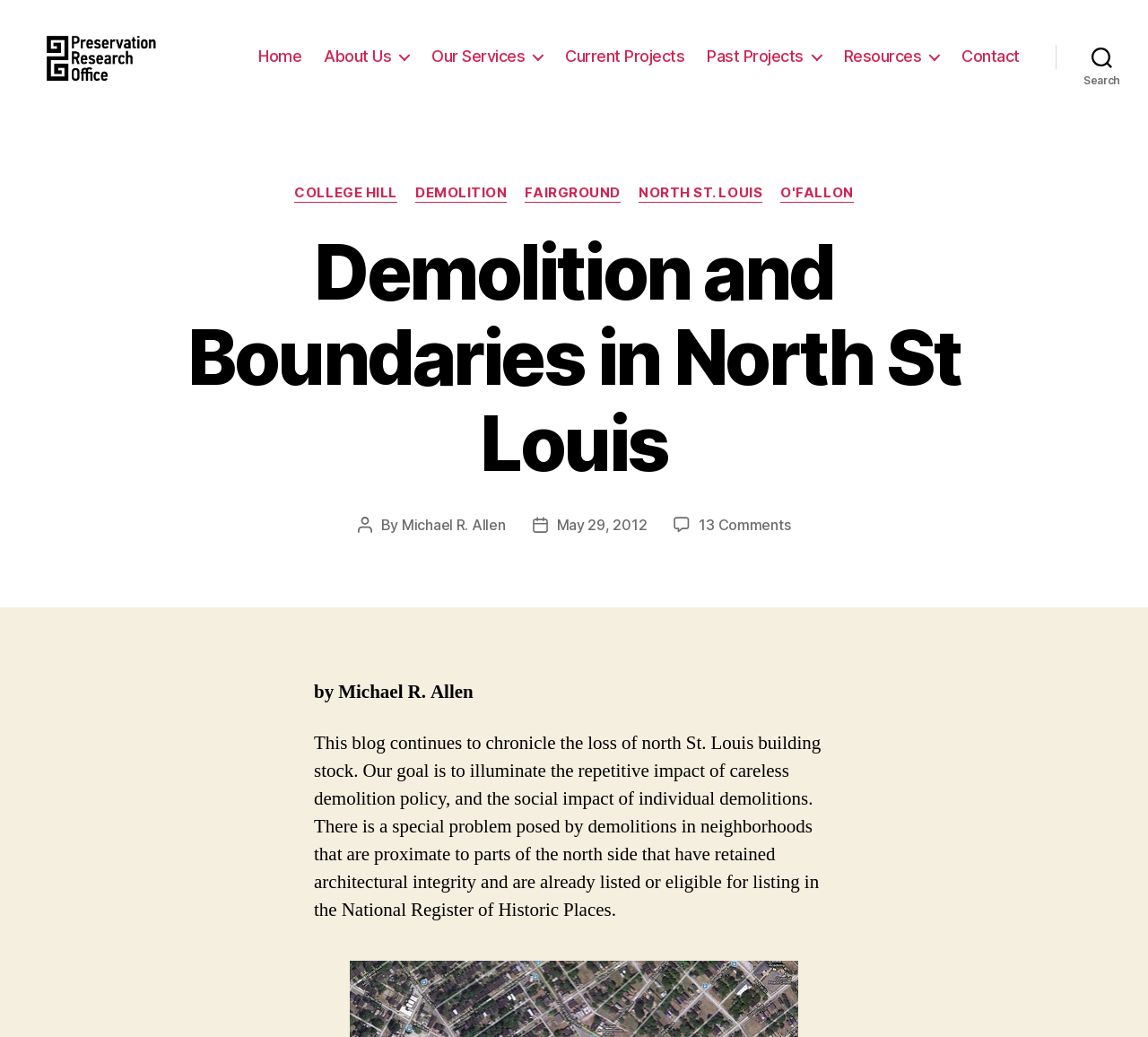Who is the author of the blog post?
Give a comprehensive and detailed explanation for the question.

The author of the blog post can be found in the 'Post author' section. It is written as 'By Michael R. Allen', indicating that Michael R. Allen is the author of the blog post.